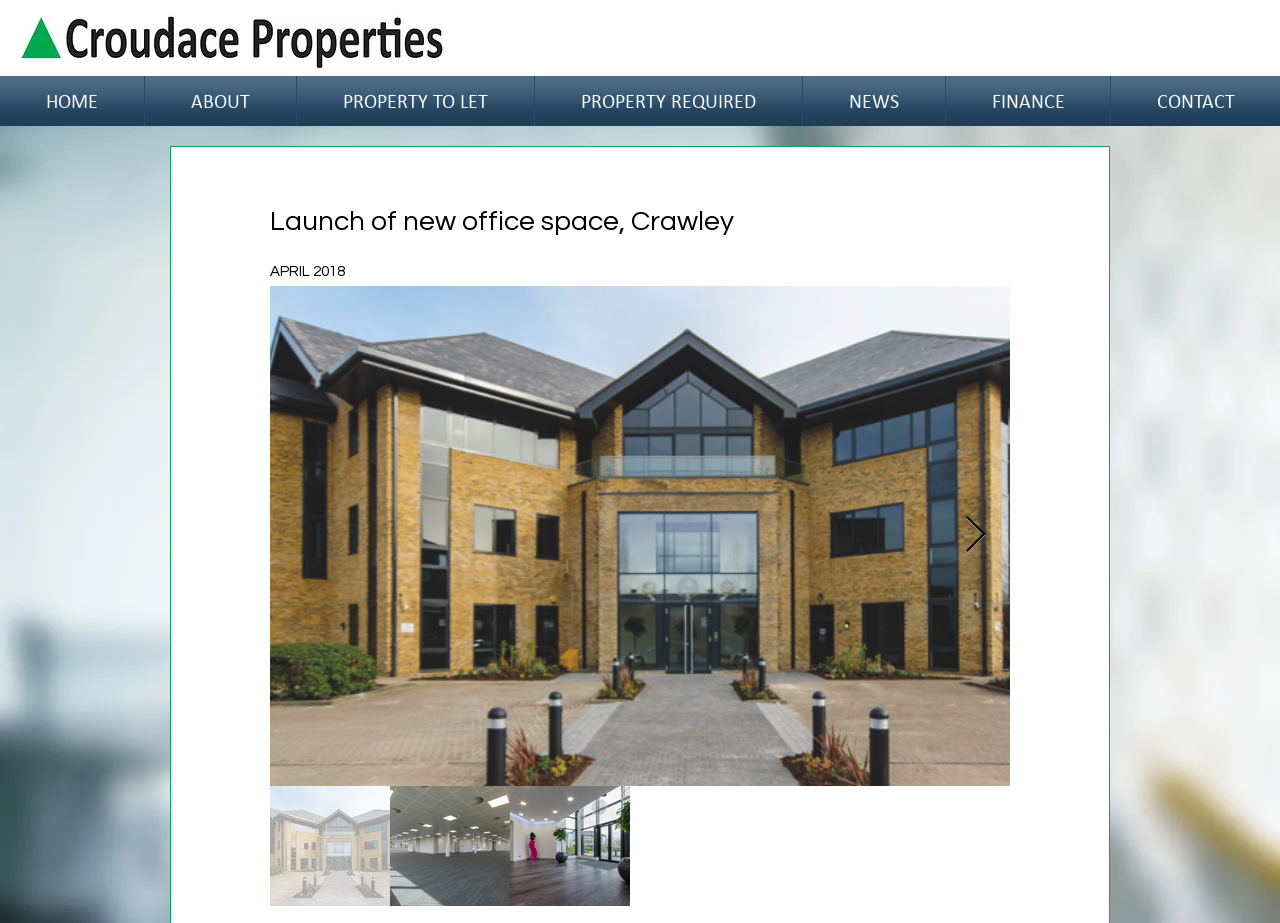Please provide a comprehensive response to the question below by analyzing the image: 
What is the date mentioned in the article?

The StaticText element with the text 'APRIL 2018' is located below the heading 'Launch of new office space, Crawley', indicating that the article is dated April 2018.